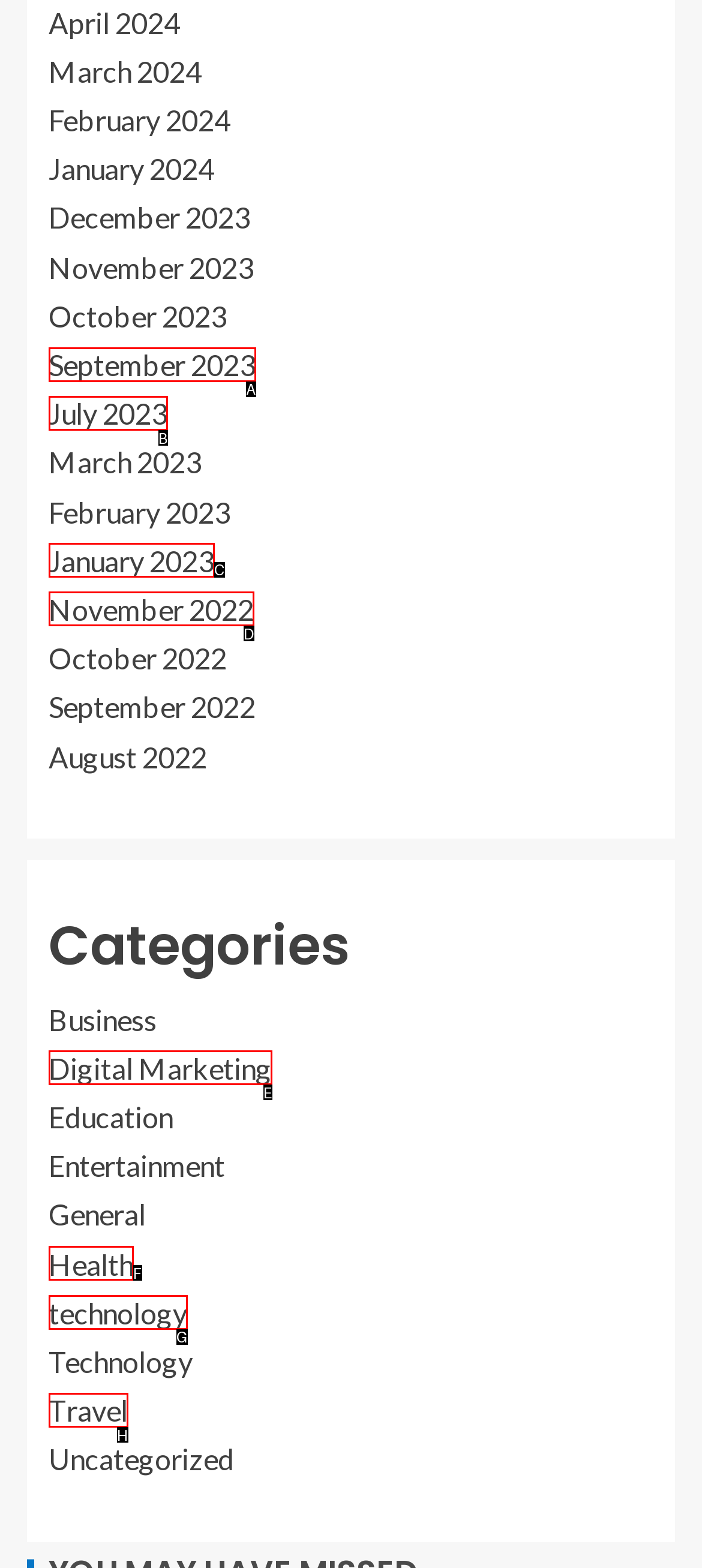Refer to the description: January 2023 and choose the option that best fits. Provide the letter of that option directly from the options.

C